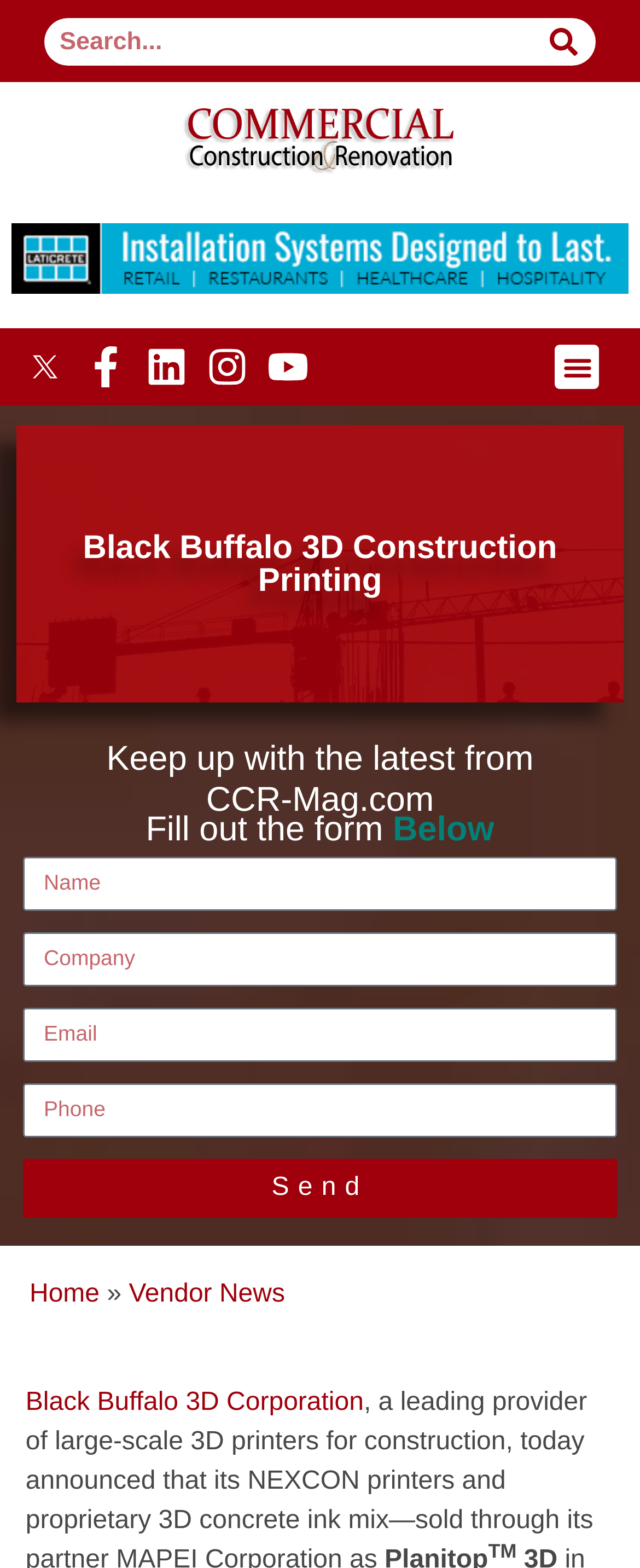How many social media links are on this webpage?
Give a detailed response to the question by analyzing the screenshot.

I found the answer by counting the link elements with the text 'Facebook-f', 'Linkedin', 'Instagram', 'Youtube', and their corresponding image elements.